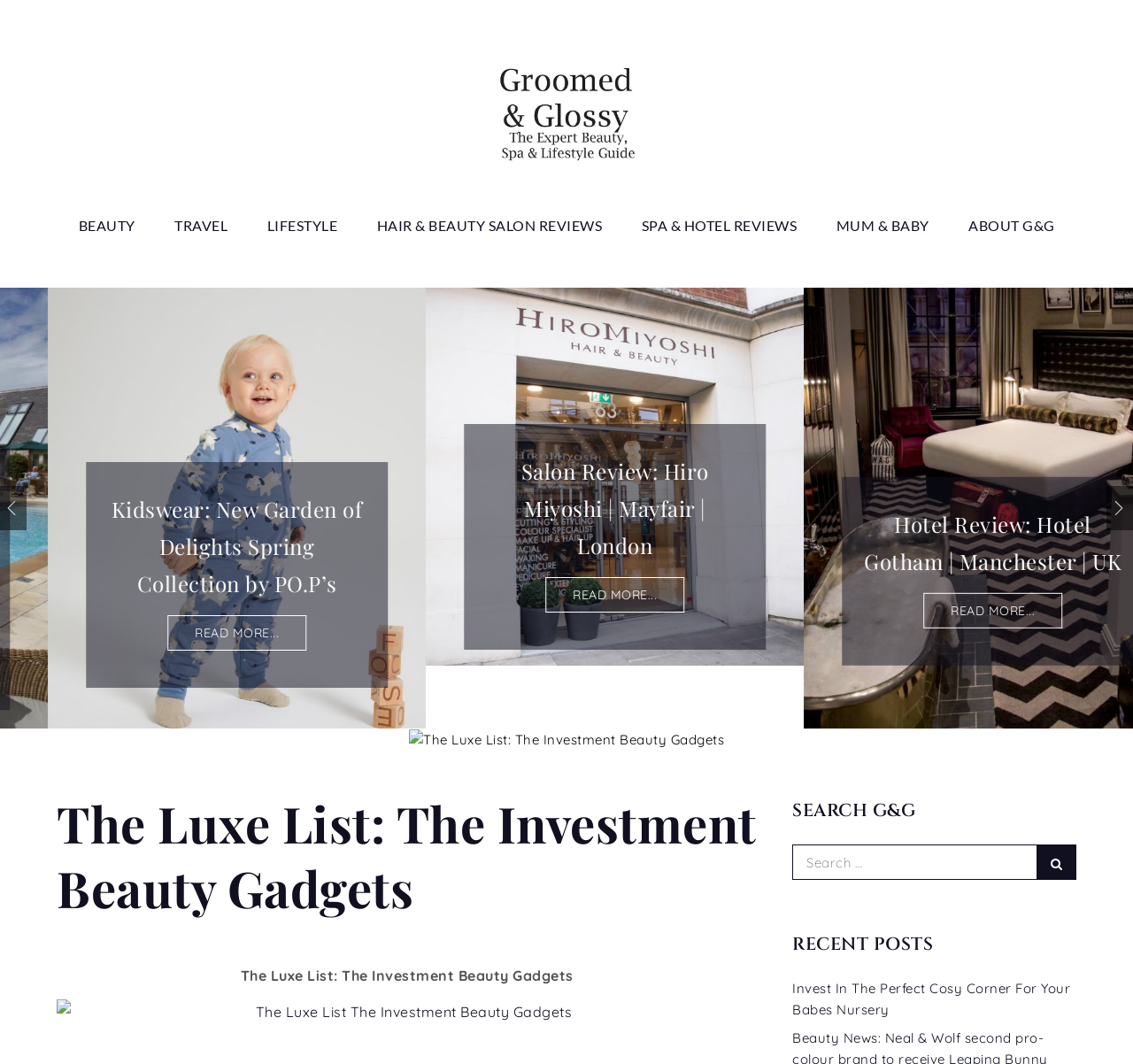Describe all the visual and textual components of the webpage comprehensively.

The webpage is a beauty and lifestyle guide, with a focus on high-end products and services. At the top, there is a logo and a navigation menu with links to different sections, including "BEAUTY", "TRAVEL", "LIFESTYLE", and more. Below the navigation menu, there is a large image with a heading that reads "The Luxe List: The Investment Beauty Gadgets".

The main content of the page is a list of articles, with images and headings that describe each article. The articles are arranged in a vertical list, with the most recent articles at the top. Each article has a heading, an image, and a "READ MORE..." link. The articles appear to be a mix of product reviews, lifestyle guides, and travel reviews.

On the left side of the page, there are navigation buttons to move to the previous or next page of articles. At the bottom of the page, there is a search bar with a heading that reads "SEARCH G&G". The search bar allows users to search for specific topics or keywords.

There are a total of 9 article previews on the page, with a mix of beauty, travel, and lifestyle topics. The articles are arranged in a clean and organized layout, with clear headings and concise text. Overall, the webpage appears to be a high-end beauty and lifestyle guide, with a focus on providing users with information and reviews on luxury products and services.